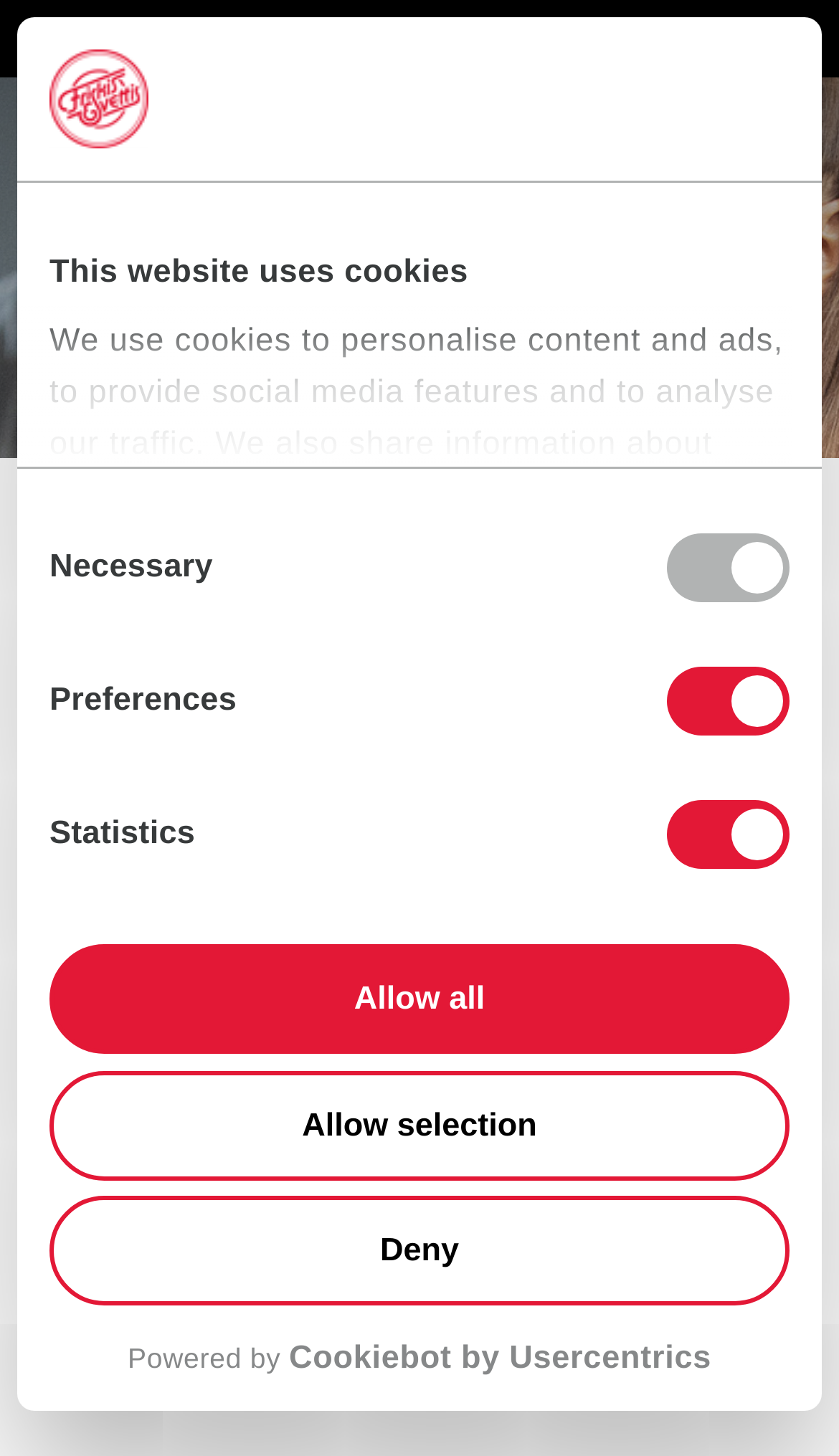What is the name of the organization behind the cookie consent?
Look at the image and respond with a one-word or short-phrase answer.

Cookiebot by Usercentrics